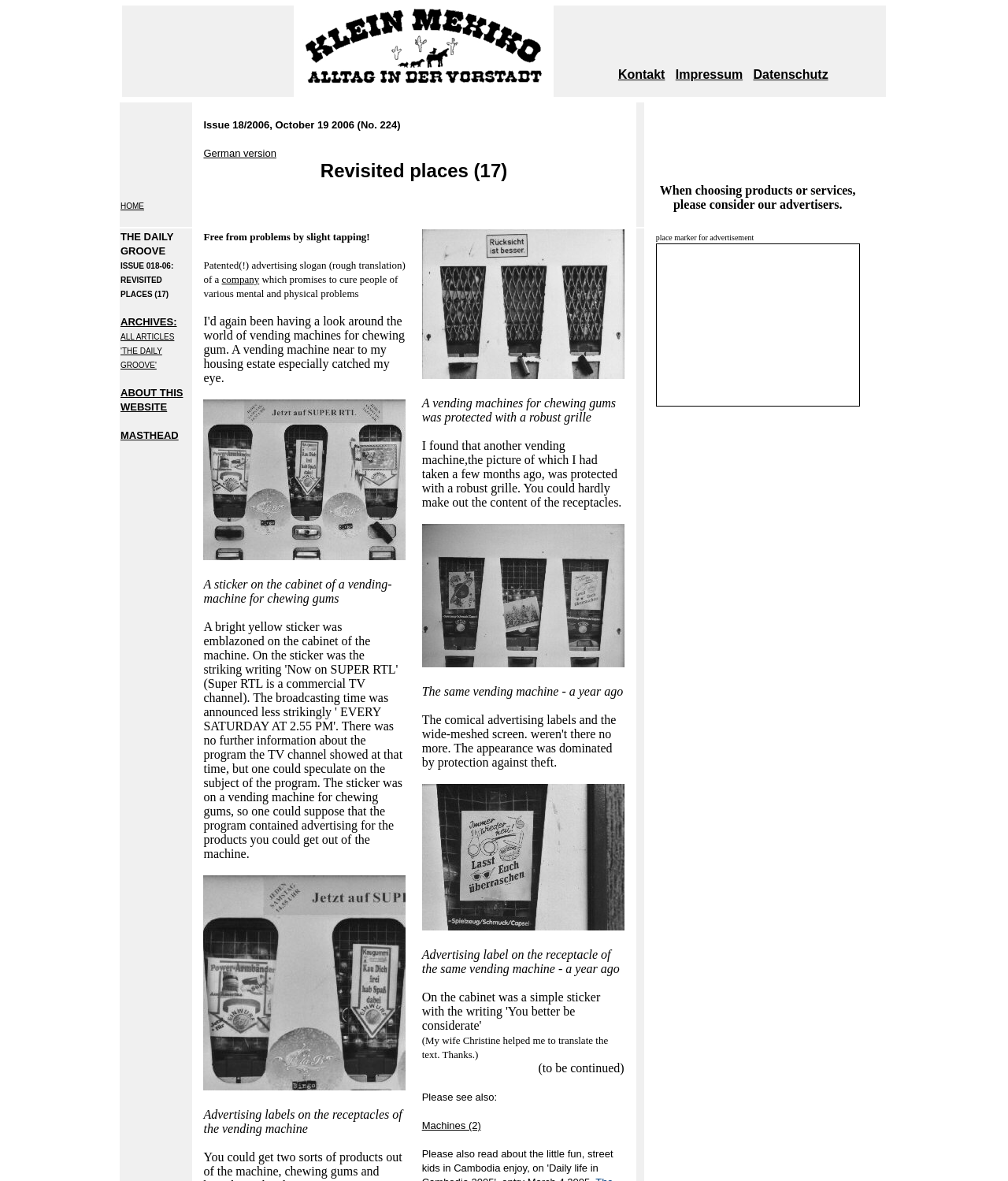Locate the coordinates of the bounding box for the clickable region that fulfills this instruction: "View the 'Logo Klein Mexiko' image".

[0.293, 0.005, 0.547, 0.079]